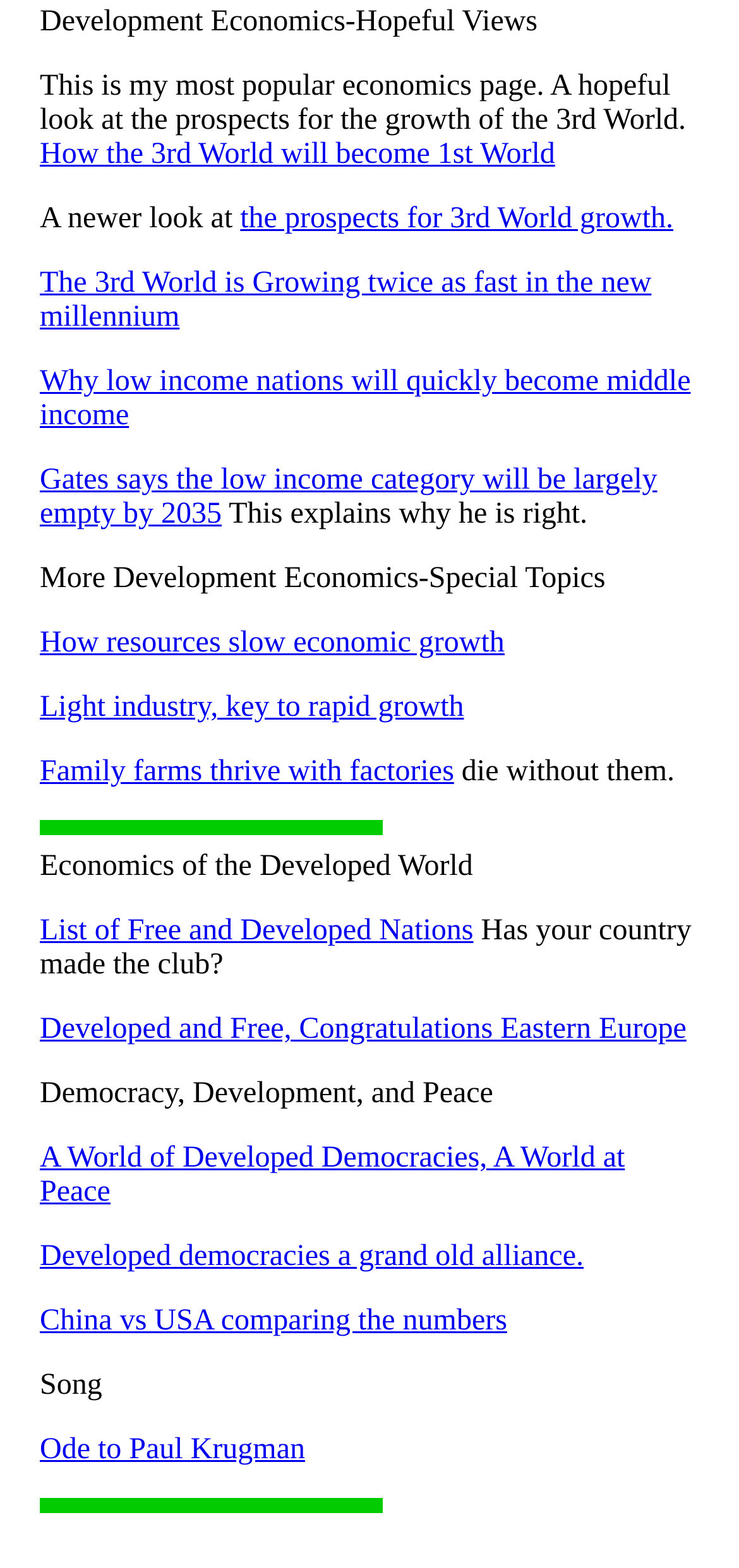Answer succinctly with a single word or phrase:
What is the theme of the section 'Economics of the Developed World'?

Developed nations